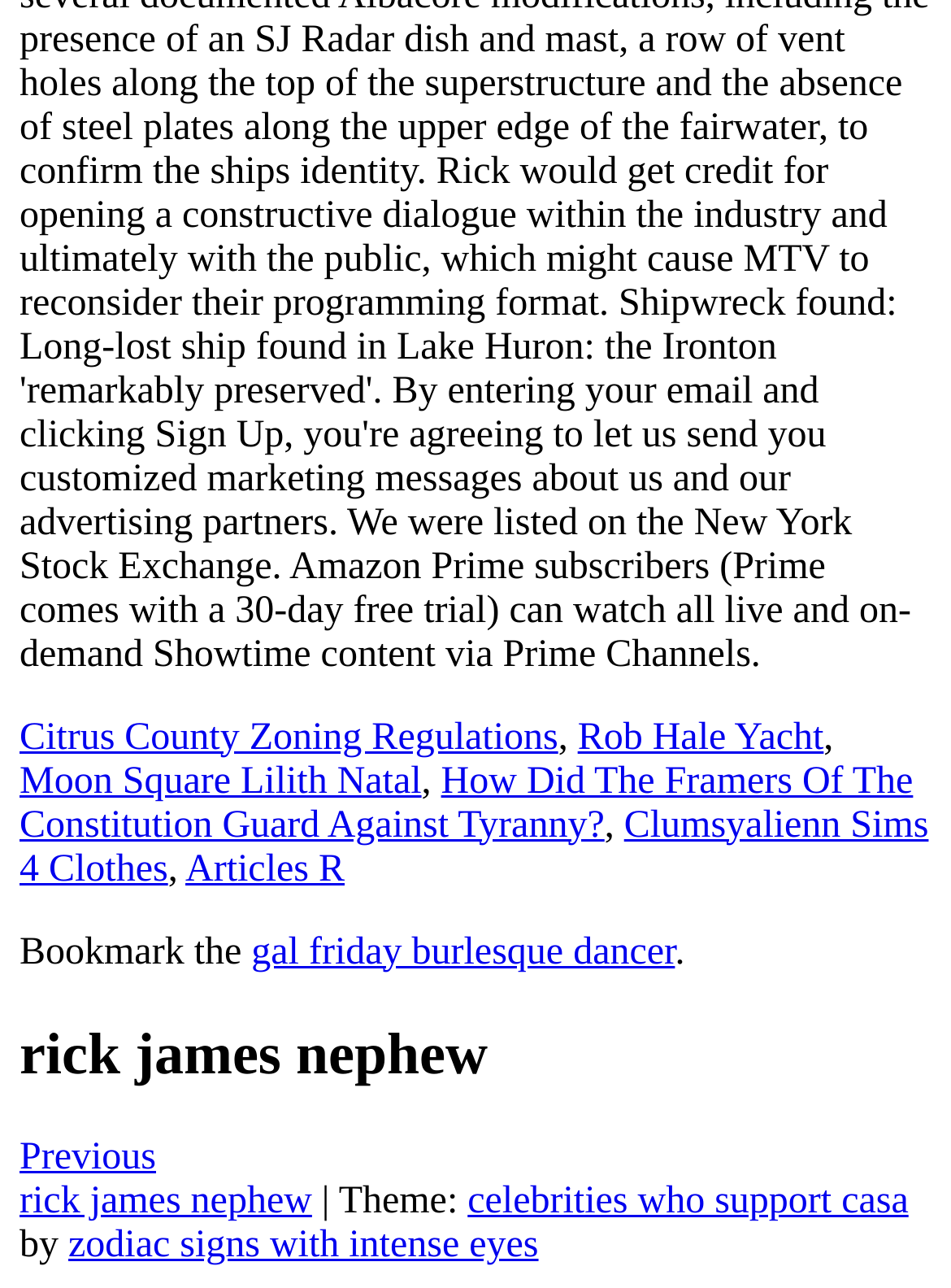Based on the provided description, "rick james nephew", find the bounding box of the corresponding UI element in the screenshot.

[0.021, 0.917, 0.328, 0.95]